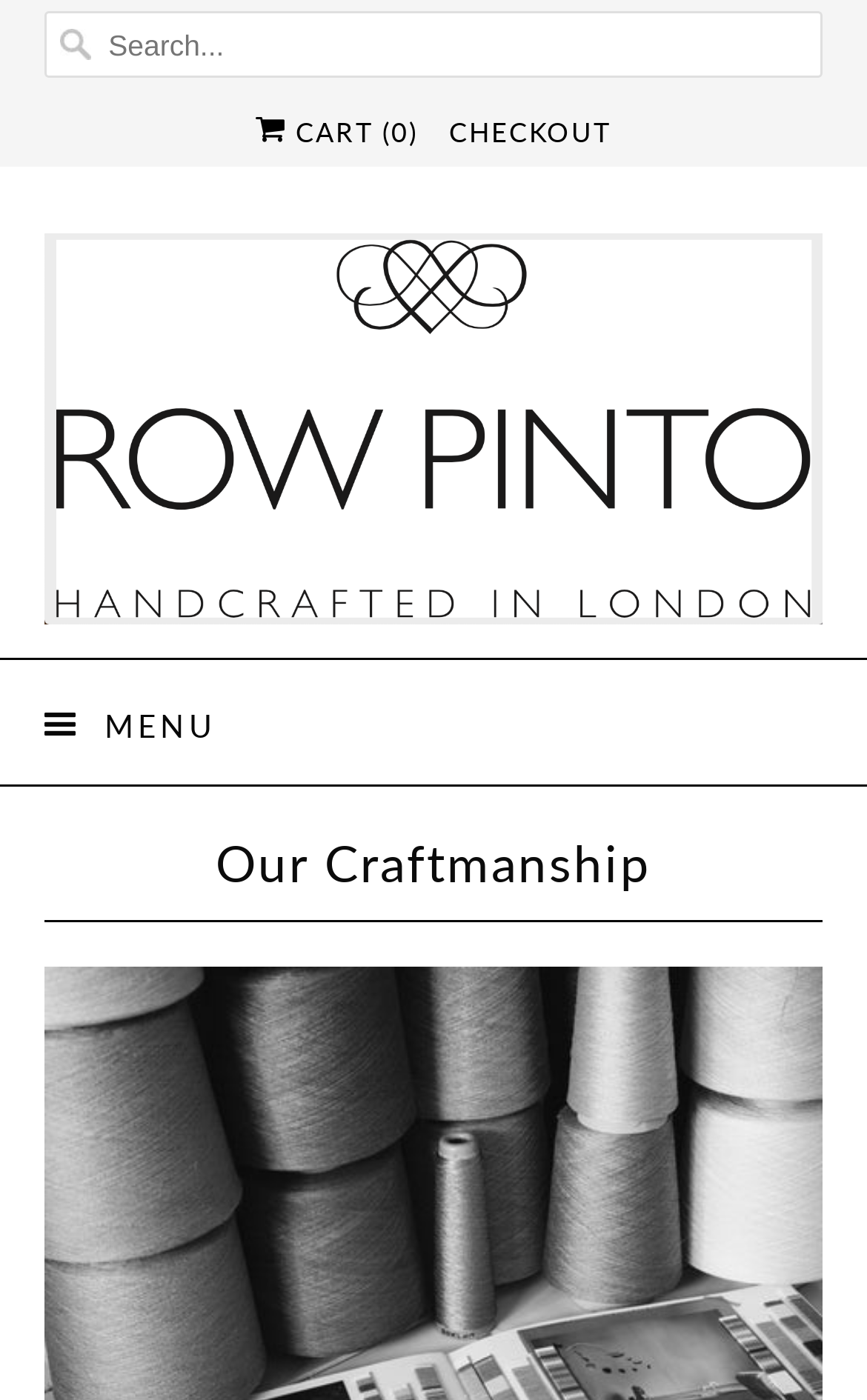Please provide a comprehensive response to the question below by analyzing the image: 
How many items are in the cart?

I found the answer by looking at the link element with the text 'CART (0)' which indicates the number of items in the cart.